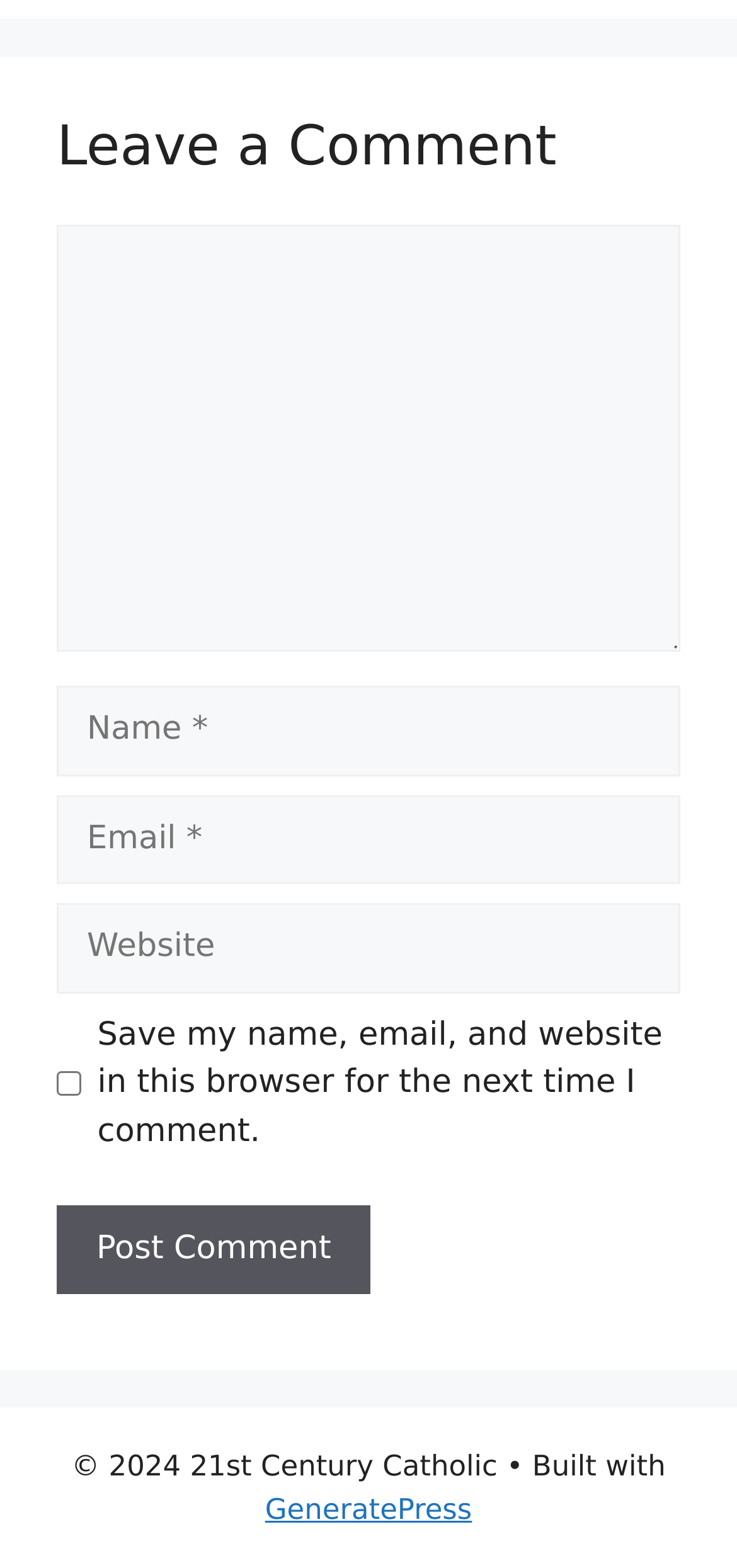What is the link at the bottom for?
Refer to the image and provide a concise answer in one word or phrase.

GeneratePress